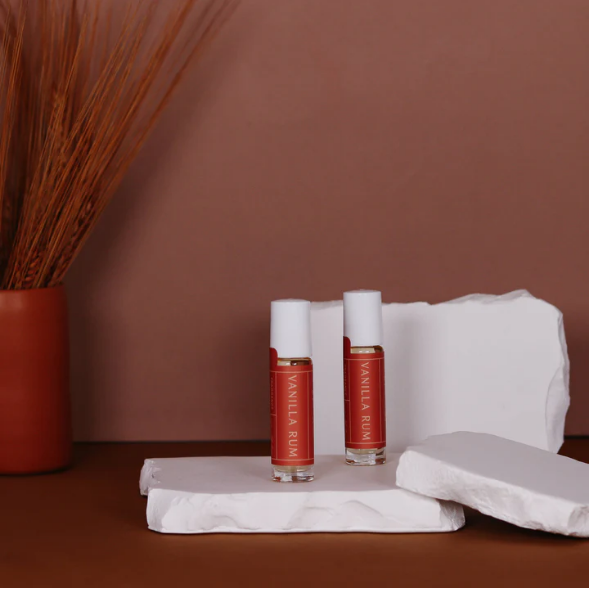Give a detailed account of the elements present in the image.

This evocative image features the "Vanilla Rum Fragrance Roll On" from the Cozy Collection by Bird's Eye Boutique. Set against a warm brown backdrop, two elegant roll-on bottles are displayed prominently on textured white stone slabs. Each bottle is adorned with a minimalist label reading "VANILLA RUM," emphasizing its fragrant essence. Nearby, a terracotta pot holds wispy dried grasses, contributing to a cozy and inviting aesthetic. This arrangement beautifully captures the essence of comfort and scent, making it a perfect highlight for anyone seeking a refreshing aromatic experience.